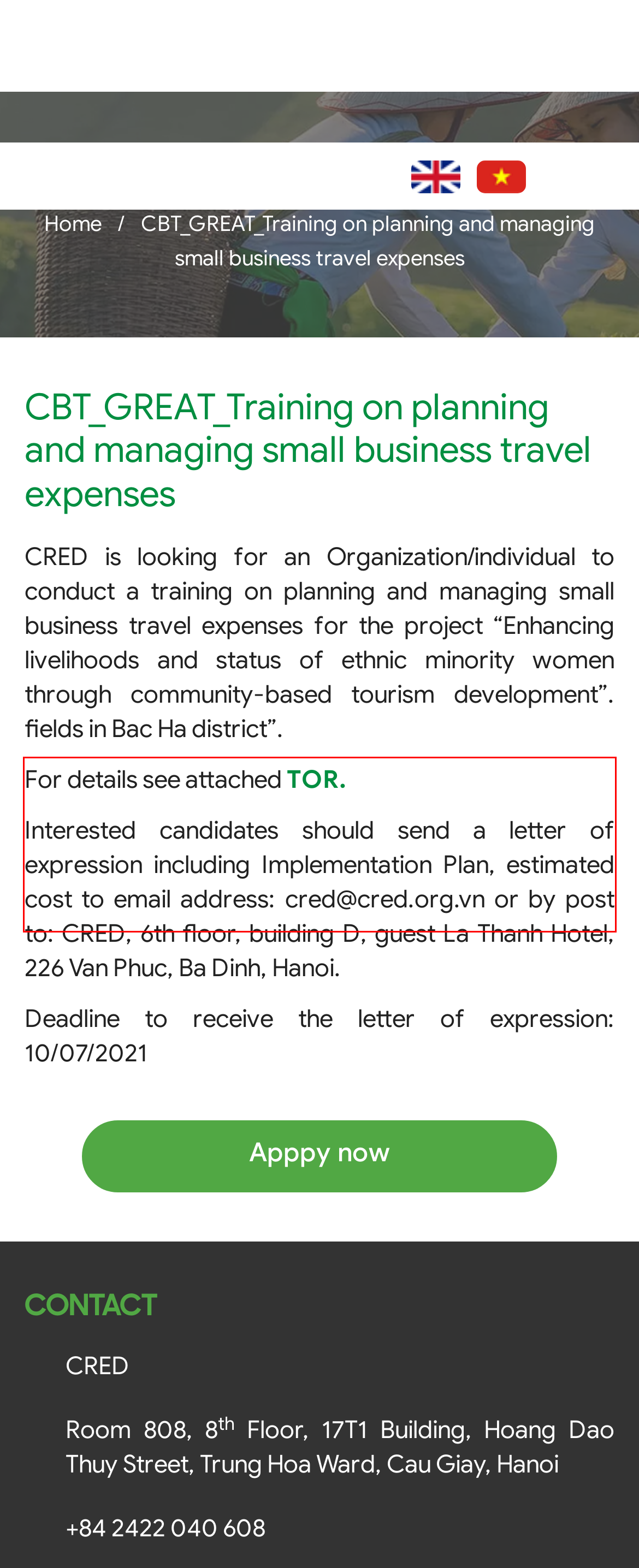Analyze the screenshot of the webpage and extract the text from the UI element that is inside the red bounding box.

Interested candidates should send a letter of expression including Implementation Plan, estimated cost to email address: cred@cred.org.vn or by post to: CRED, 6th floor, building D, guest La Thanh Hotel, 226 Van Phuc, Ba Dinh, Hanoi.